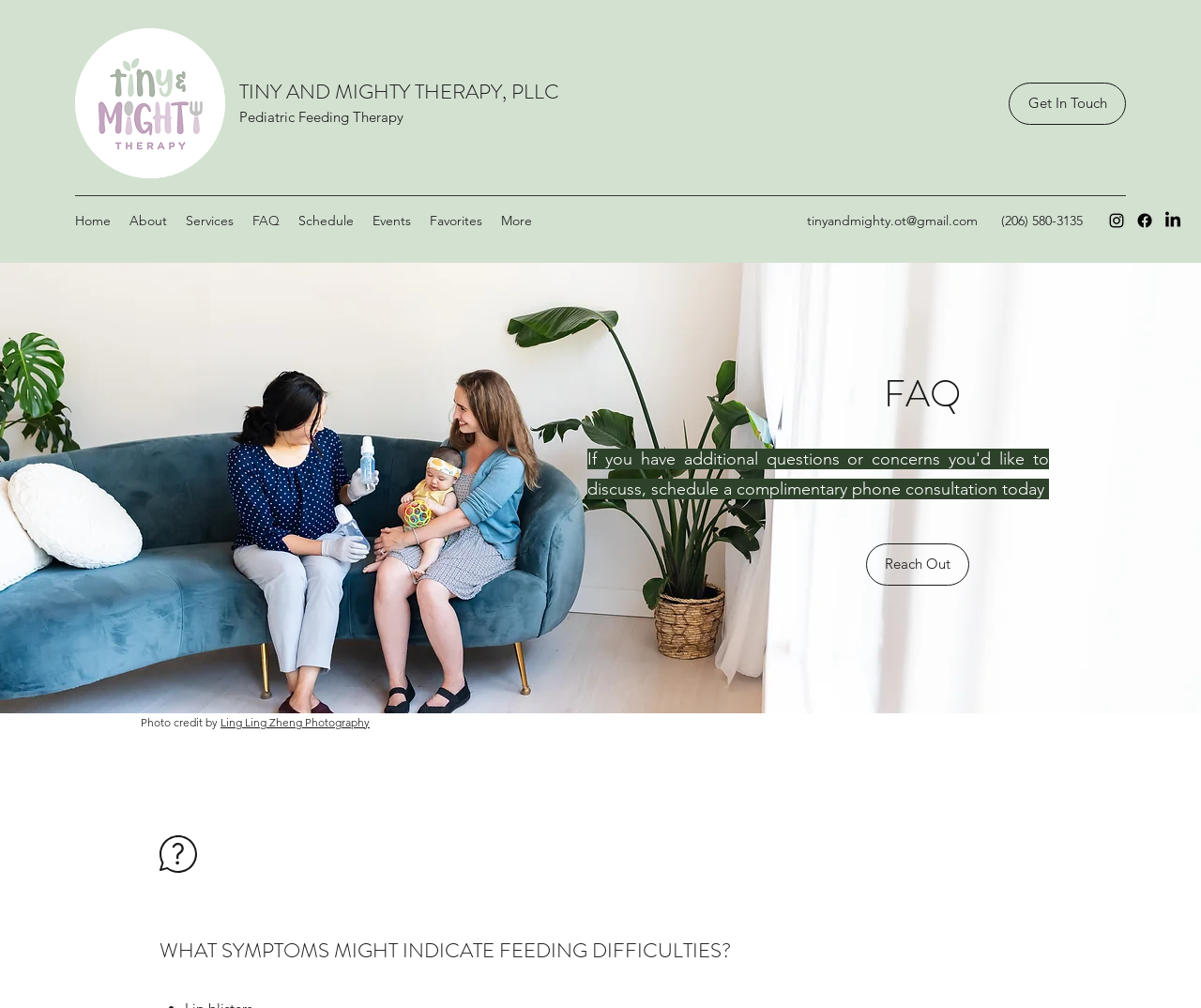What is the topic of the feeding therapy?
Please use the visual content to give a single word or phrase answer.

Pediatric Feeding Therapy